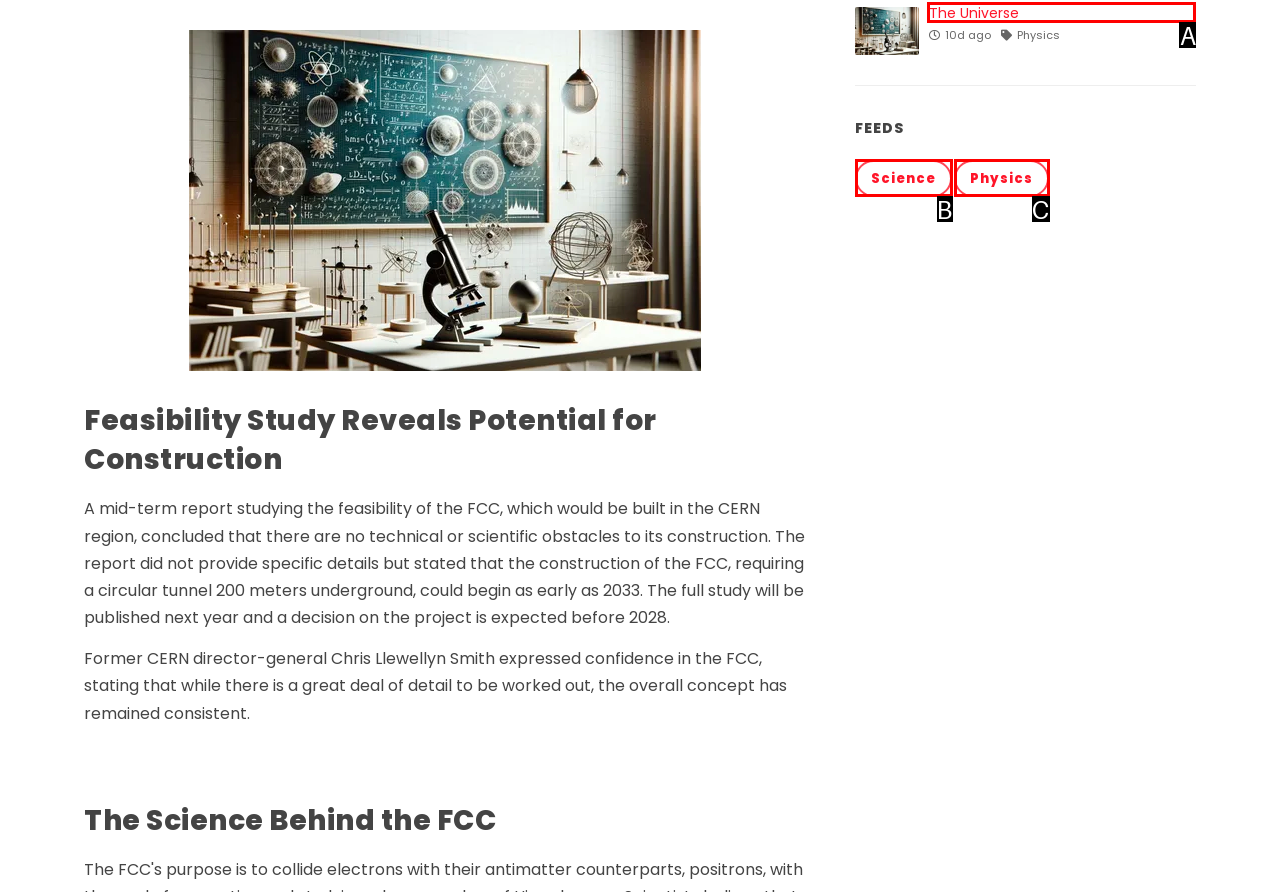Identify which option matches the following description: November 2021
Answer by giving the letter of the correct option directly.

None